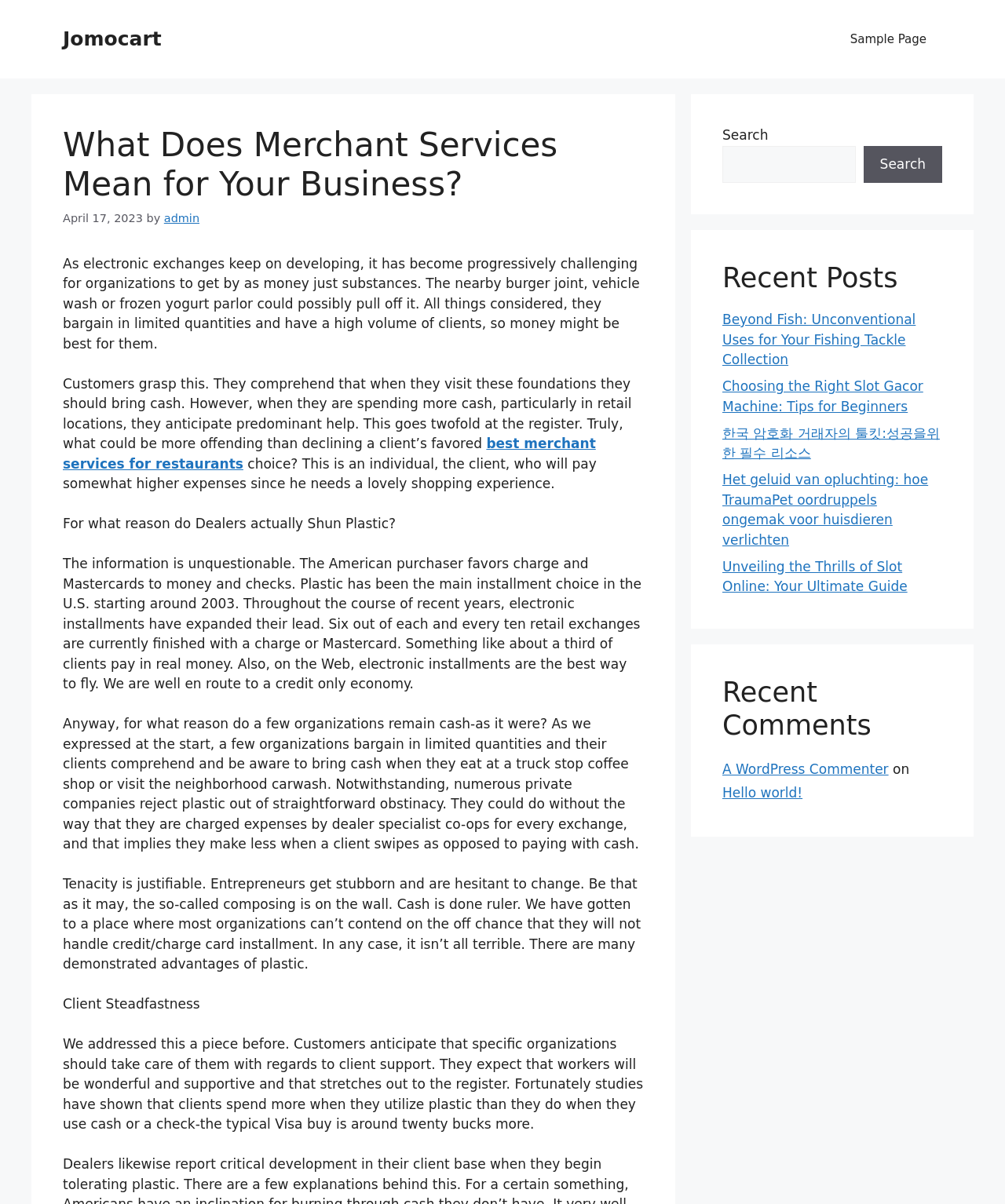Please identify the bounding box coordinates of the clickable region that I should interact with to perform the following instruction: "Check the 'Recent Comments'". The coordinates should be expressed as four float numbers between 0 and 1, i.e., [left, top, right, bottom].

[0.719, 0.561, 0.938, 0.616]